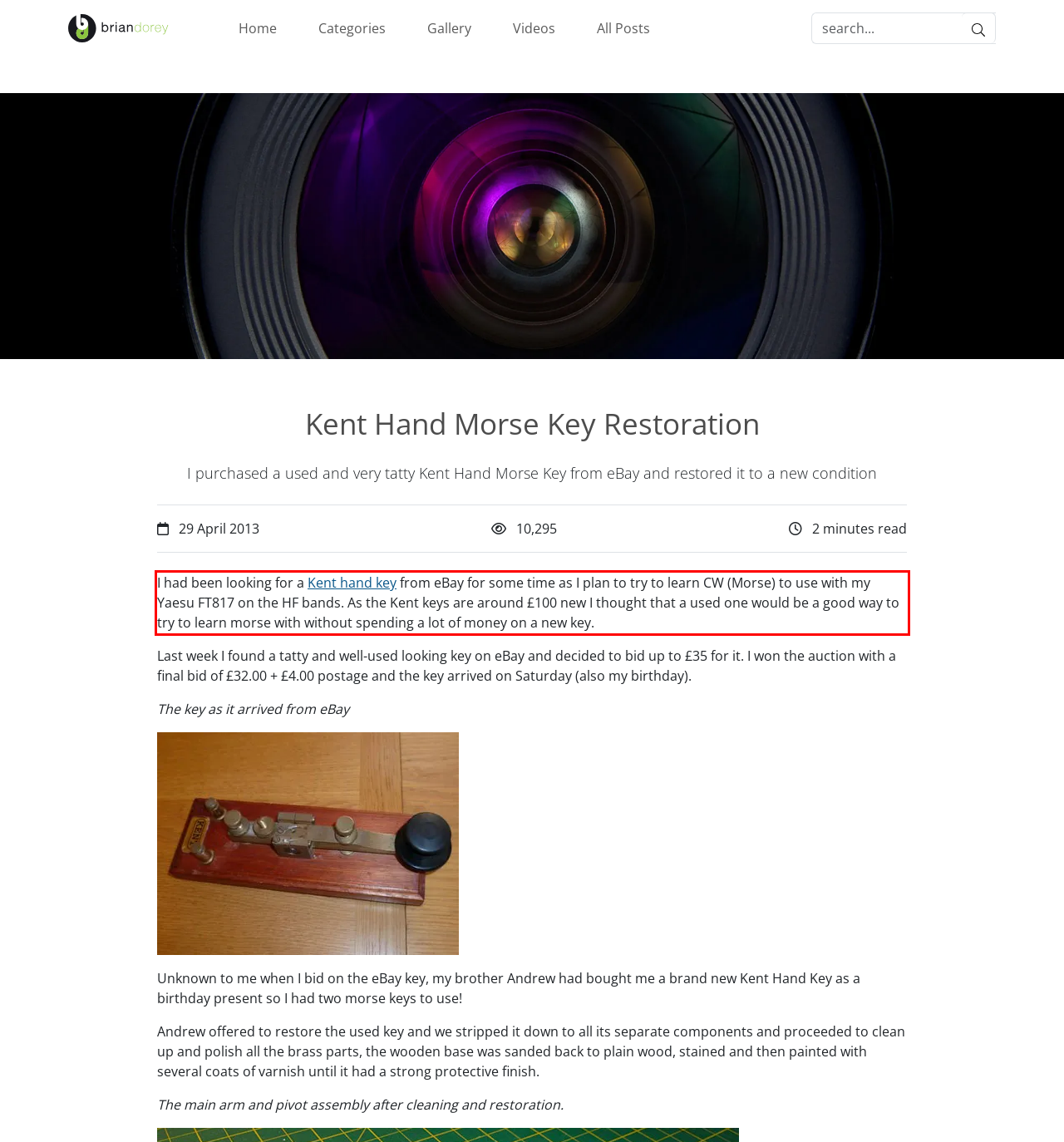Examine the webpage screenshot, find the red bounding box, and extract the text content within this marked area.

I had been looking for a Kent hand key from eBay for some time as I plan to try to learn CW (Morse) to use with my Yaesu FT817 on the HF bands. As the Kent keys are around £100 new I thought that a used one would be a good way to try to learn morse with without spending a lot of money on a new key.